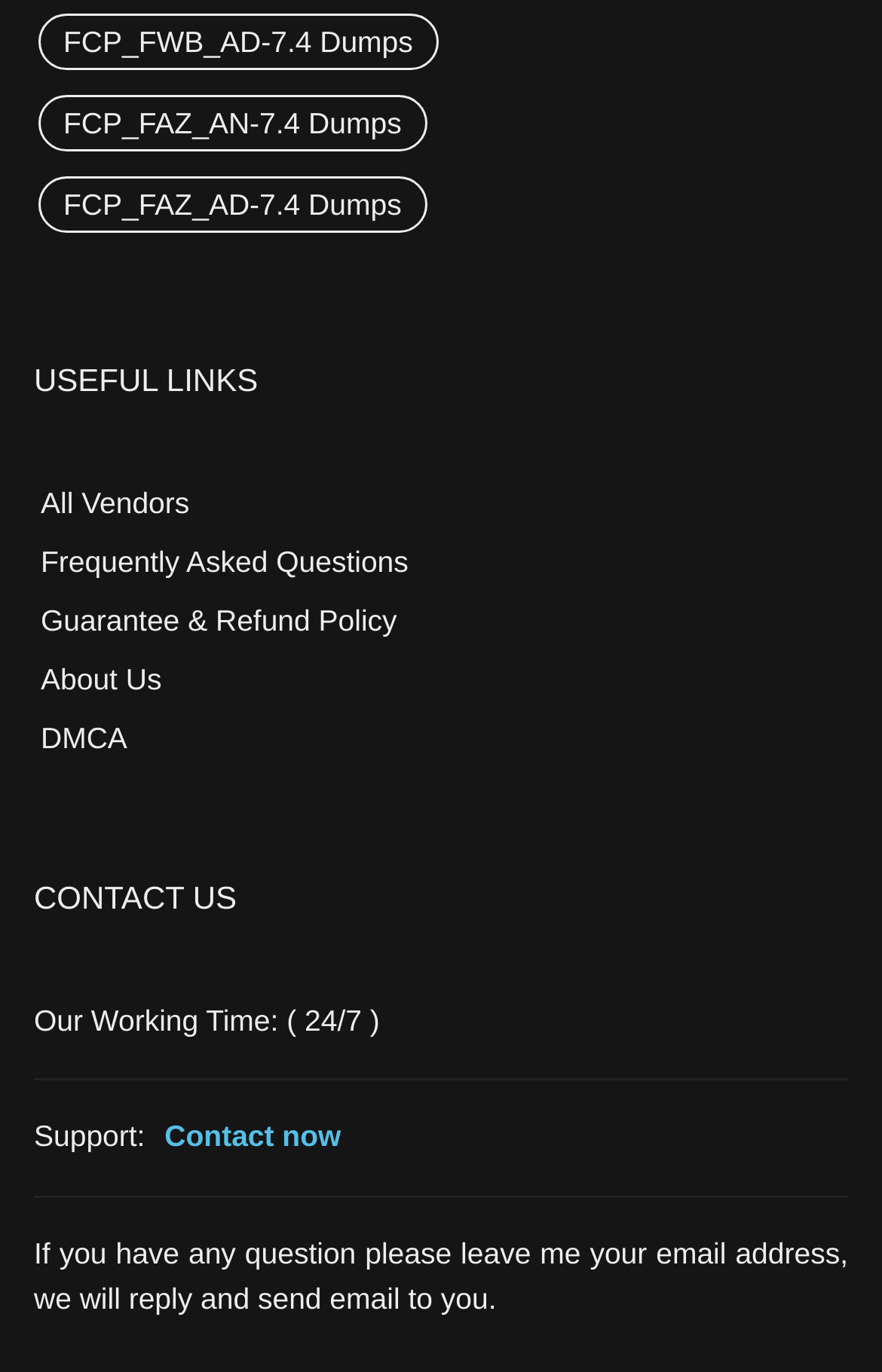Based on the visual content of the image, answer the question thoroughly: What is the topic of the 'Frequently Asked Questions' link?

The link 'Frequently Asked Questions' is likely related to providing answers to common questions users may have about the webpage or its resources.